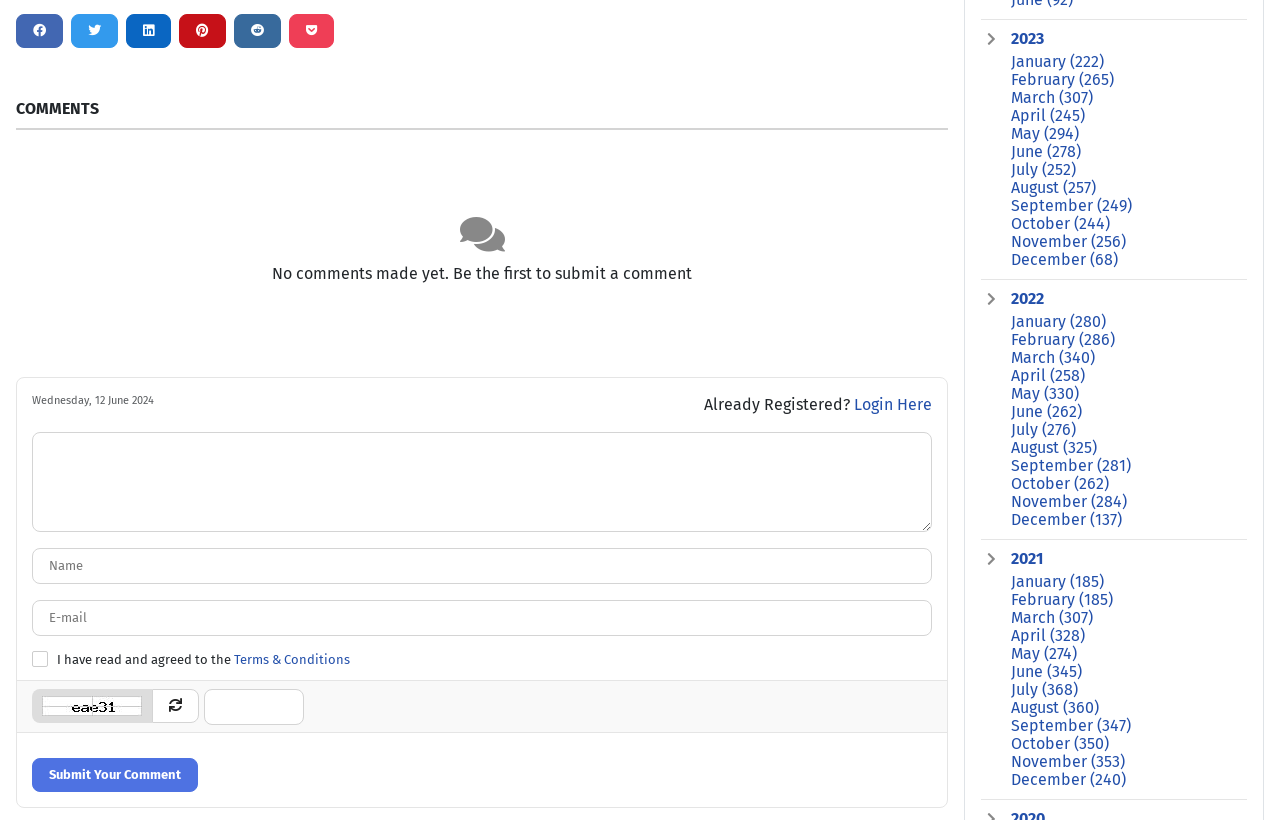Can you specify the bounding box coordinates of the area that needs to be clicked to fulfill the following instruction: "Click on the 'Login Here' link"?

[0.667, 0.482, 0.728, 0.505]